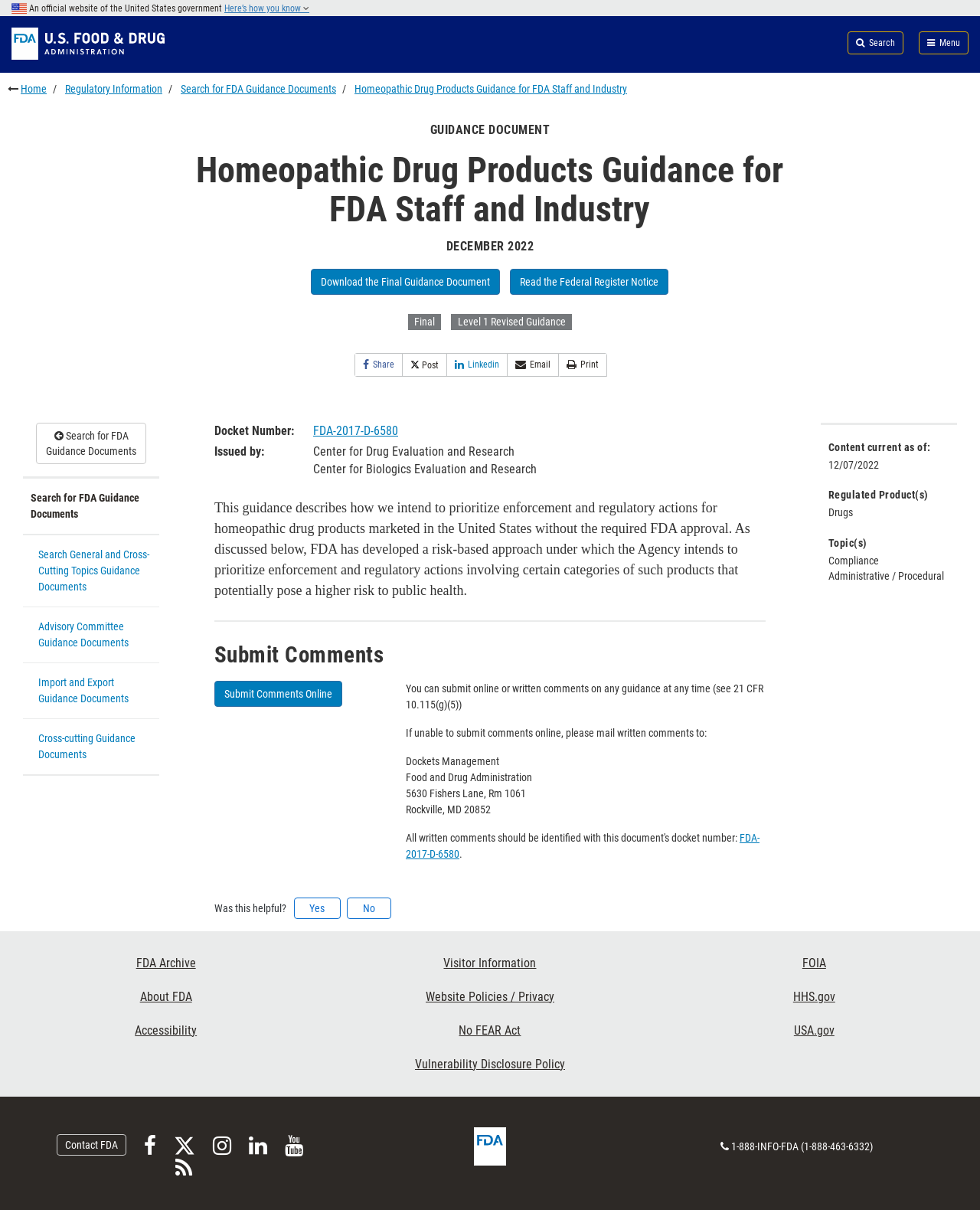What is the docket number for this guidance document?
Please provide a comprehensive answer to the question based on the webpage screenshot.

The docket number can be found in the description list detail element with the text 'FDA-2017-D-6580'. This element is part of the description list term 'Docket Number:'.